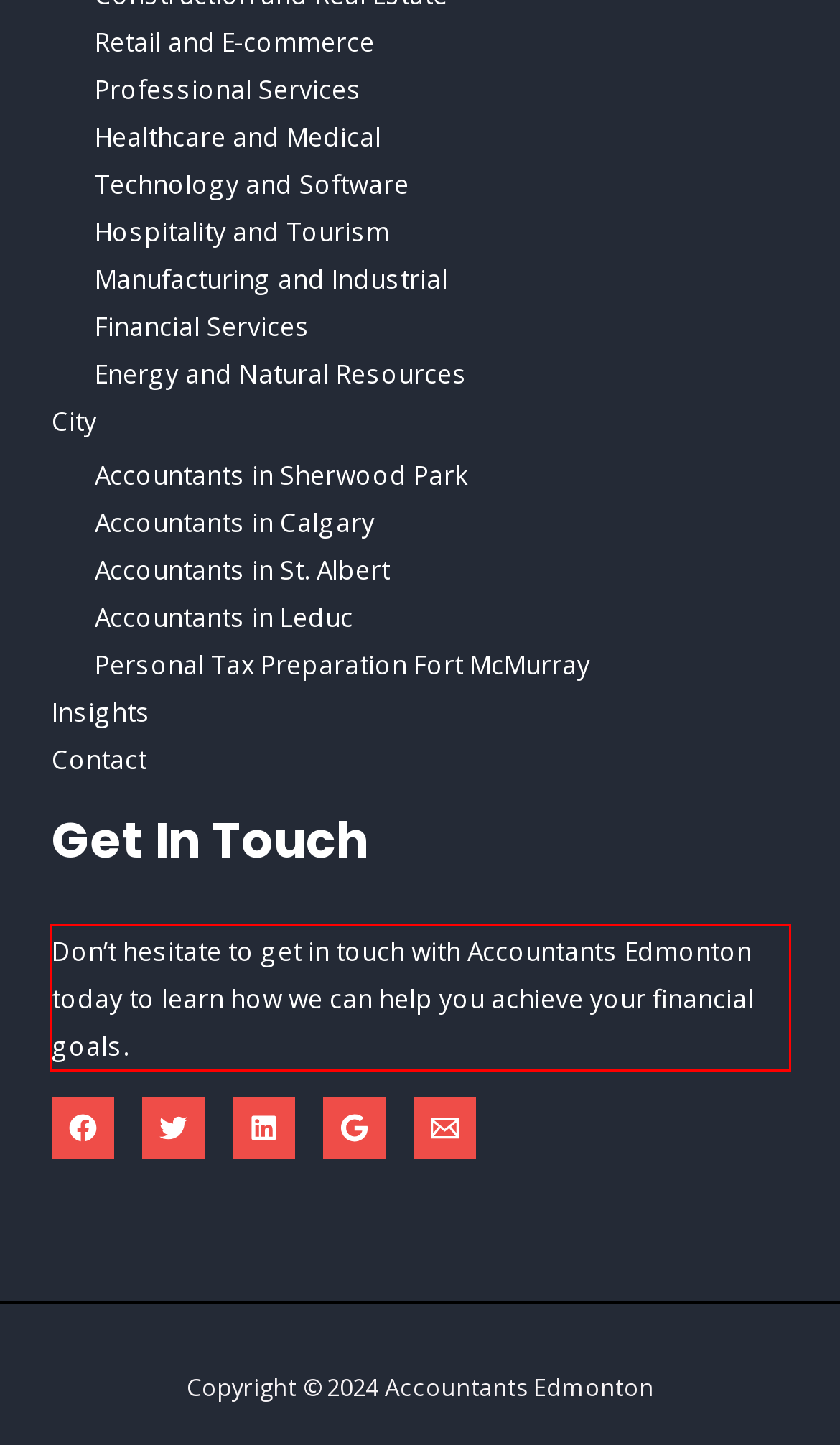Examine the webpage screenshot and use OCR to obtain the text inside the red bounding box.

Don’t hesitate to get in touch with Accountants Edmonton today to learn how we can help you achieve your financial goals.